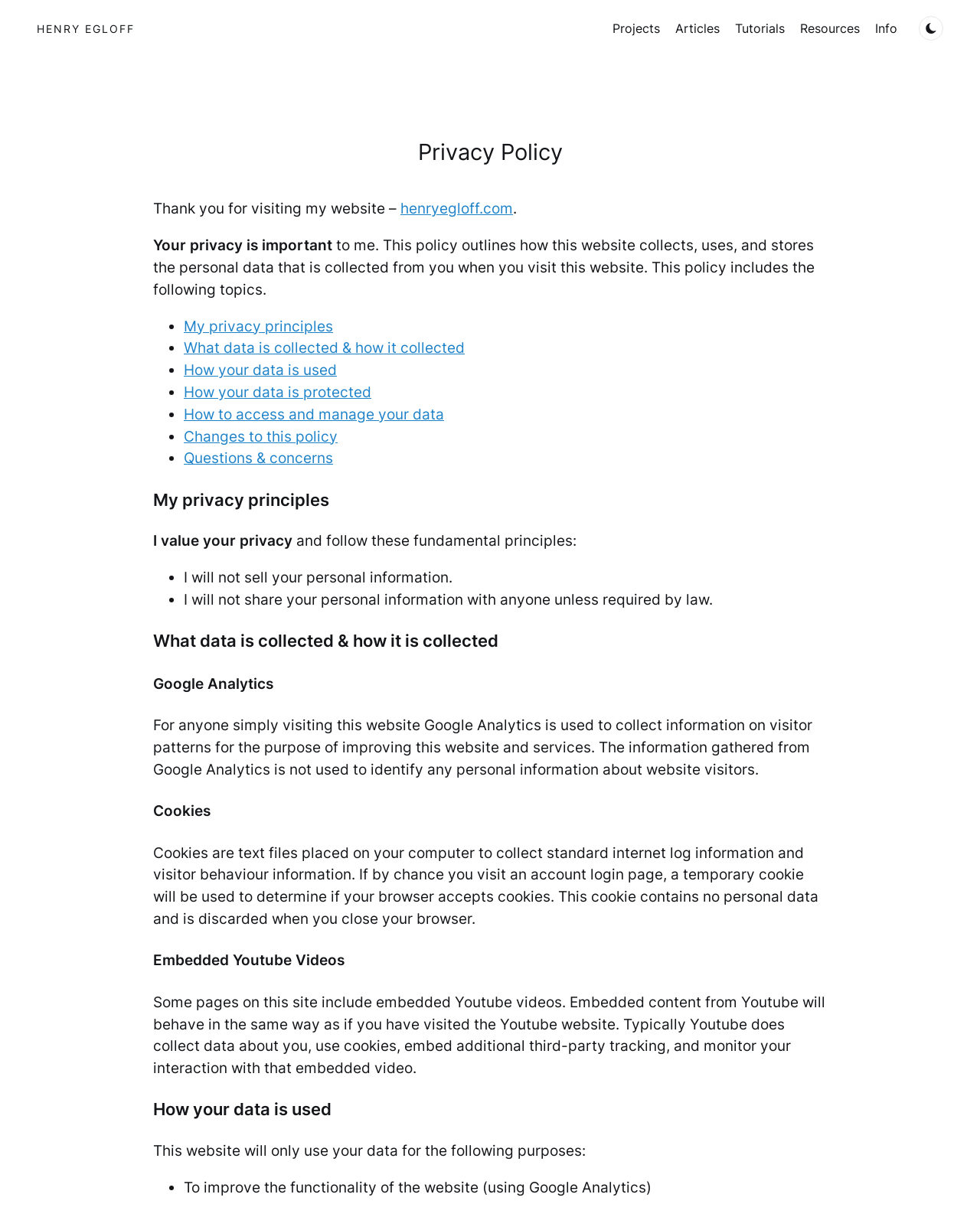What happens when you interact with embedded Youtube videos on this website?
Give a detailed response to the question by analyzing the screenshot.

According to the webpage, embedded Youtube videos will behave in the same way as if you have visited the Youtube website, and Youtube typically collects data about you, uses cookies, embeds additional third-party tracking, and monitors your interaction with that embedded video.